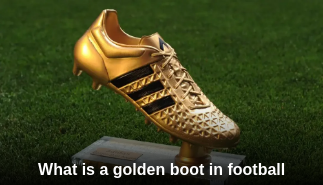Provide a thorough and detailed caption for the image.

The image showcases a striking golden football boot displayed prominently on a pedestal, symbolizing the prestigious award known as the "Golden Boot" in football. This award, often given to the top goal scorer in various competitions, highlights the skill and prowess of outstanding players in the sport. The background is a lush green football pitch, enhancing the visual appeal and context of the image, emphasizing the boot's connection to the game. The caption below the image reads, "What is a golden boot in football," inviting viewers to explore the significance and details surrounding this celebrated accolade in the world of football.